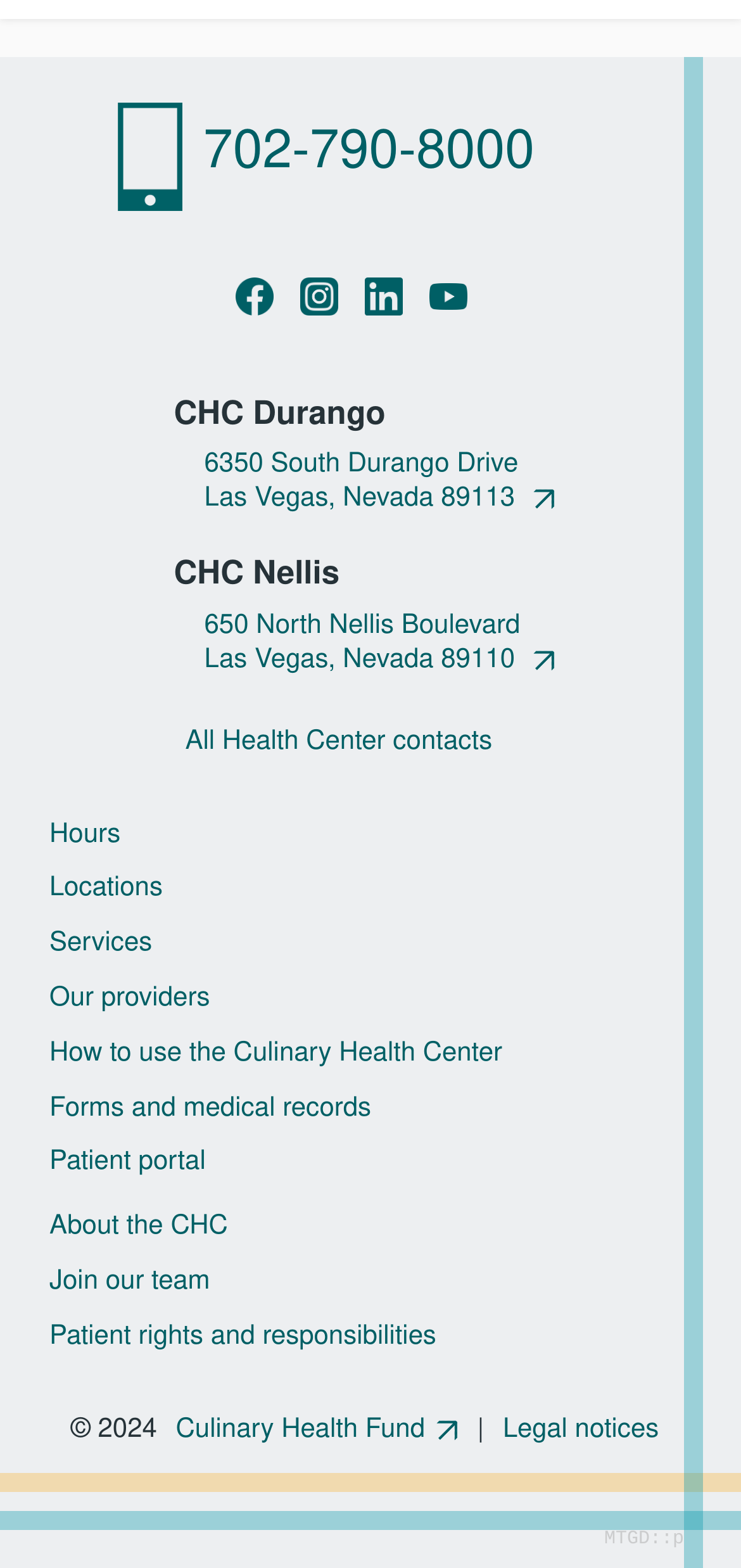How many links are available under 'About' section?
Answer the question with a thorough and detailed explanation.

I looked at the links available under the 'About' section and found two links, which are 'About the CHC' and 'Join our team', totaling 2 links.